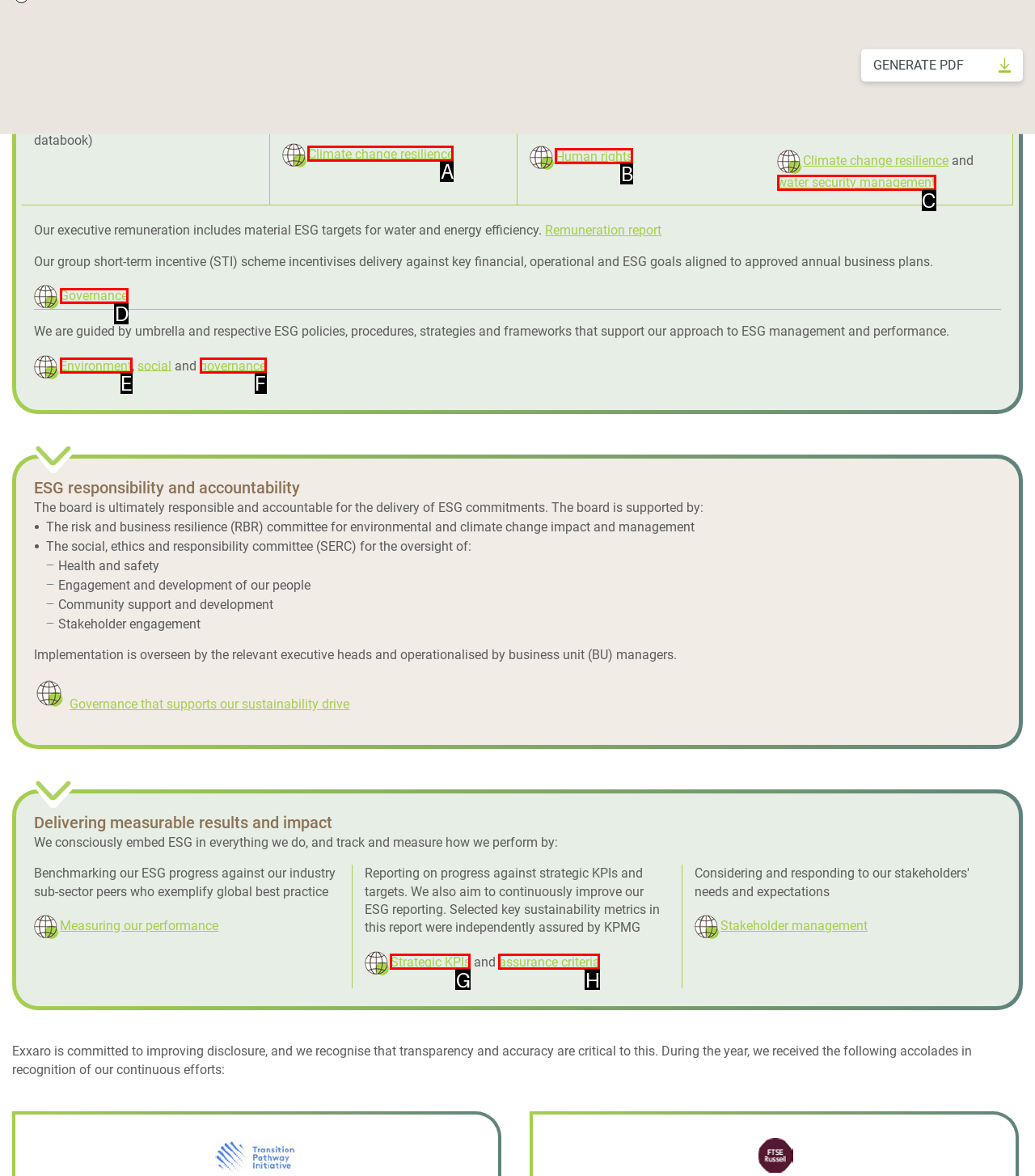Which UI element should be clicked to perform the following task: Read the full story of 'Forest Hills officials outline mental health support services, aim to raise awareness of availability'? Answer with the corresponding letter from the choices.

None